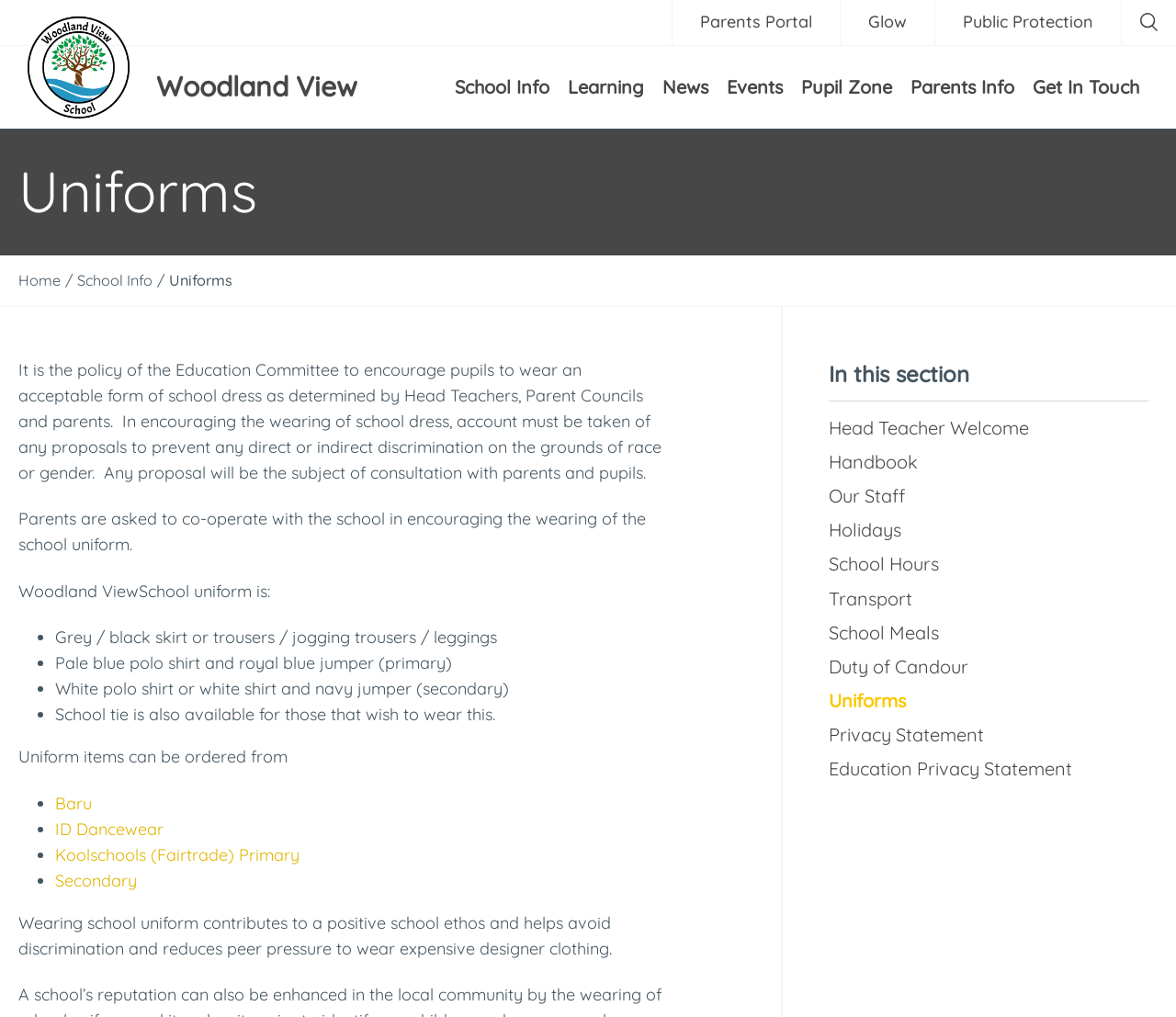Highlight the bounding box coordinates of the region I should click on to meet the following instruction: "Click Woodland View School Logo".

[0.023, 0.009, 0.117, 0.117]